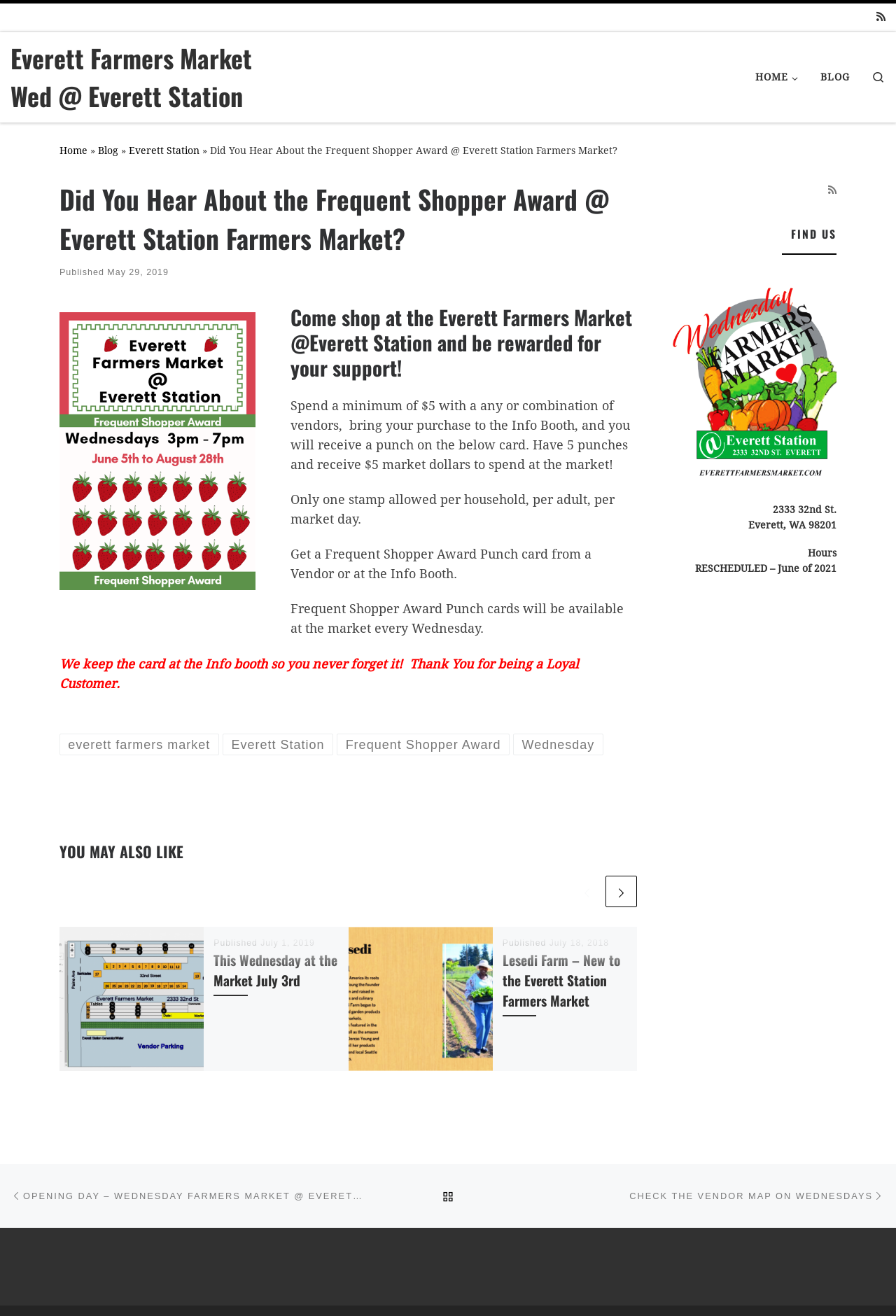Identify the bounding box coordinates of the region I need to click to complete this instruction: "Check the vendor map on Wednesdays".

[0.703, 0.895, 0.988, 0.923]